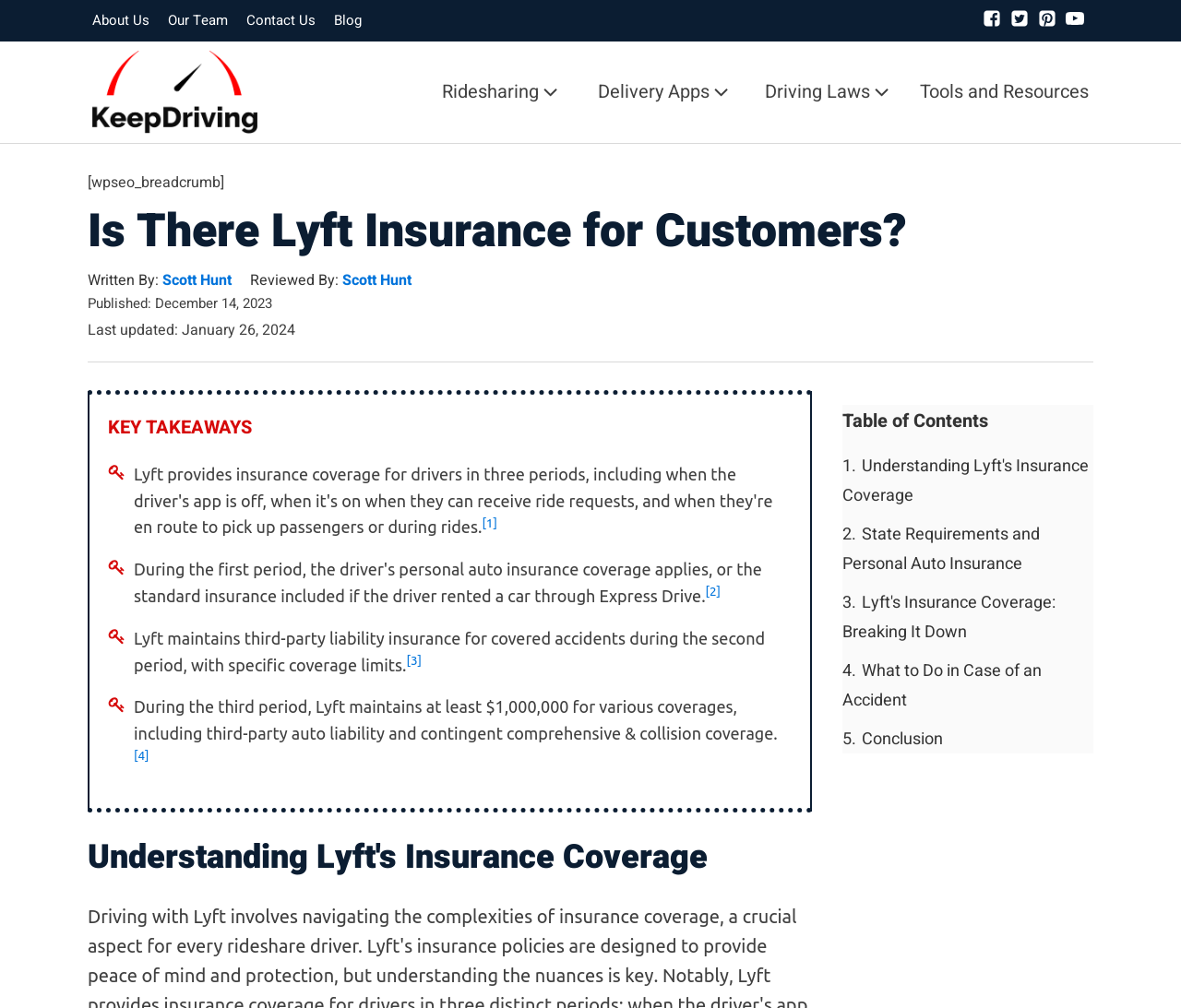Locate the coordinates of the bounding box for the clickable region that fulfills this instruction: "Visit Ridesharing".

[0.364, 0.077, 0.487, 0.106]